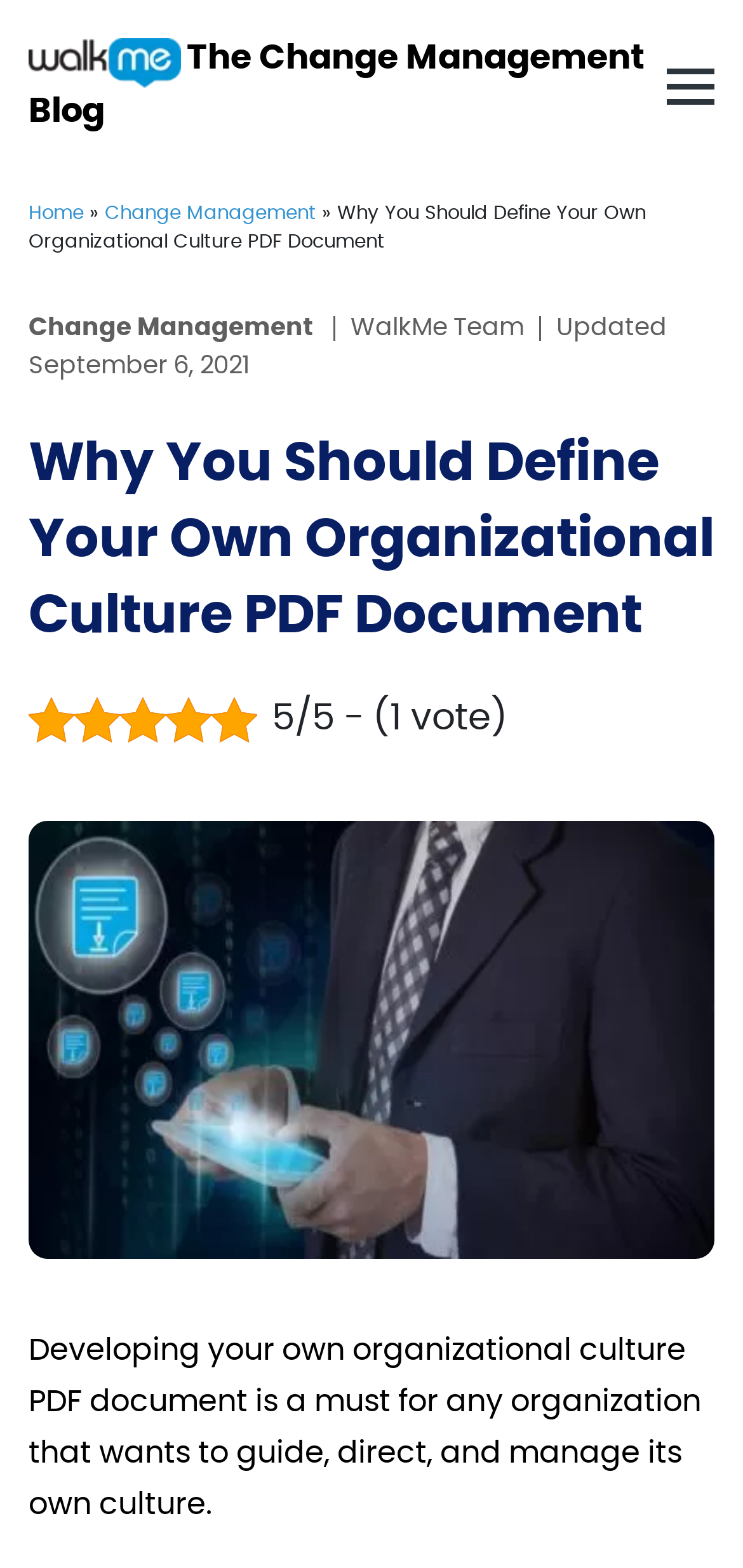Using the given element description, provide the bounding box coordinates (top-left x, top-left y, bottom-right x, bottom-right y) for the corresponding UI element in the screenshot: The Change Management Blog

[0.038, 0.034, 0.867, 0.081]